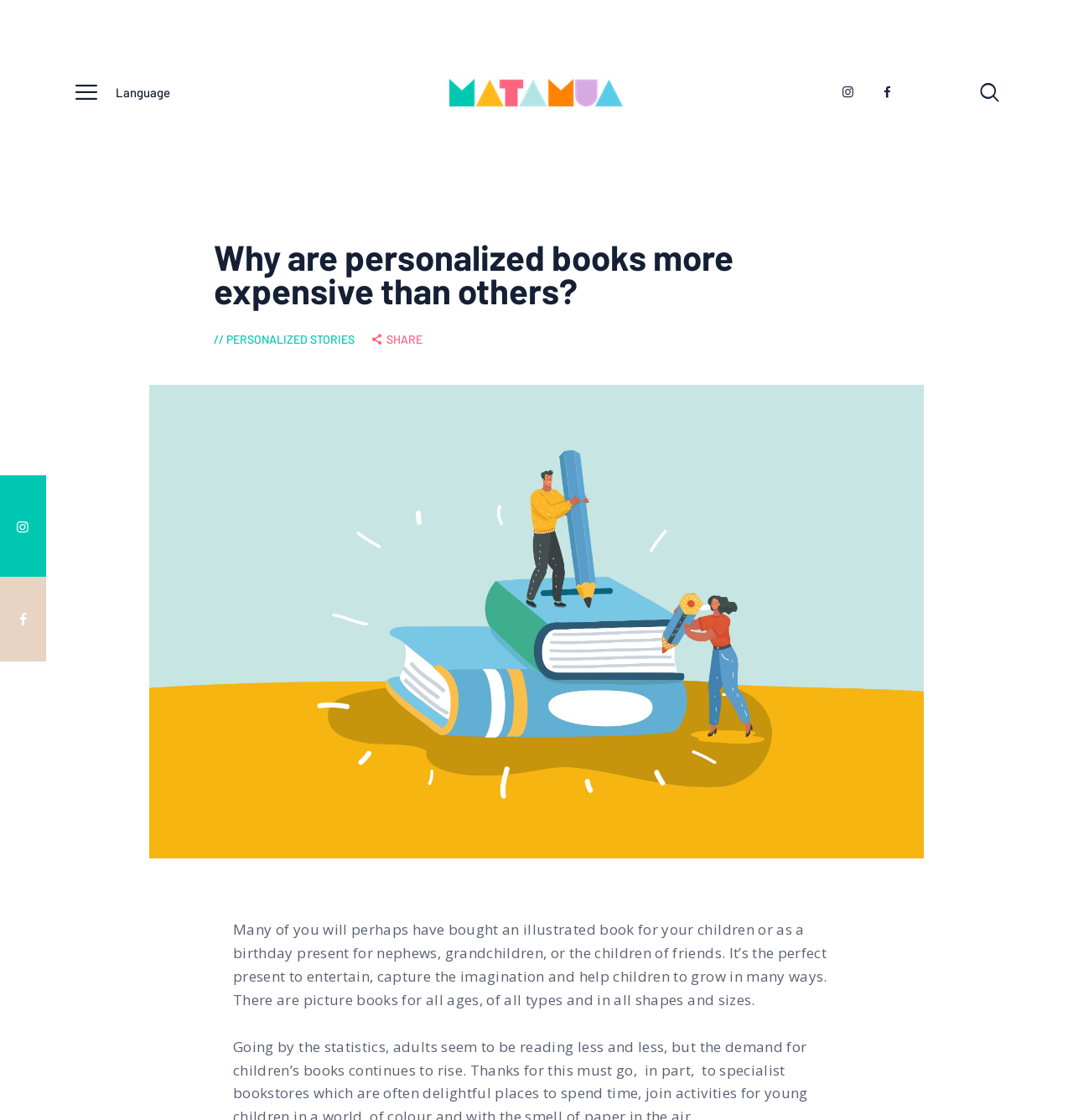Offer a thorough description of the webpage.

This webpage appears to be a blog post from Matamua Books, with a focus on personalized children's books. At the top left corner, there are four language selection links, followed by a search bar with a magnifying glass icon at the top right corner. 

Below the language selection links, there is a prominent heading that reads "Why are personalized books more expensive than others?" which spans almost the entire width of the page. 

Underneath the heading, there are two links: "PERSONALIZED STORIES" on the left and a "SHARE" button with an icon on the right. 

The main content of the page is a paragraph of text that starts with "Many of you will perhaps have bought an illustrated book for your children or as a birthday present for nephews, grandchildren, or the children of friends." This text block occupies a significant portion of the page, stretching from the left edge to about three-quarters of the way across the page. 

At the bottom left corner, there are two more links with icons, which appear to be social media or navigation links.